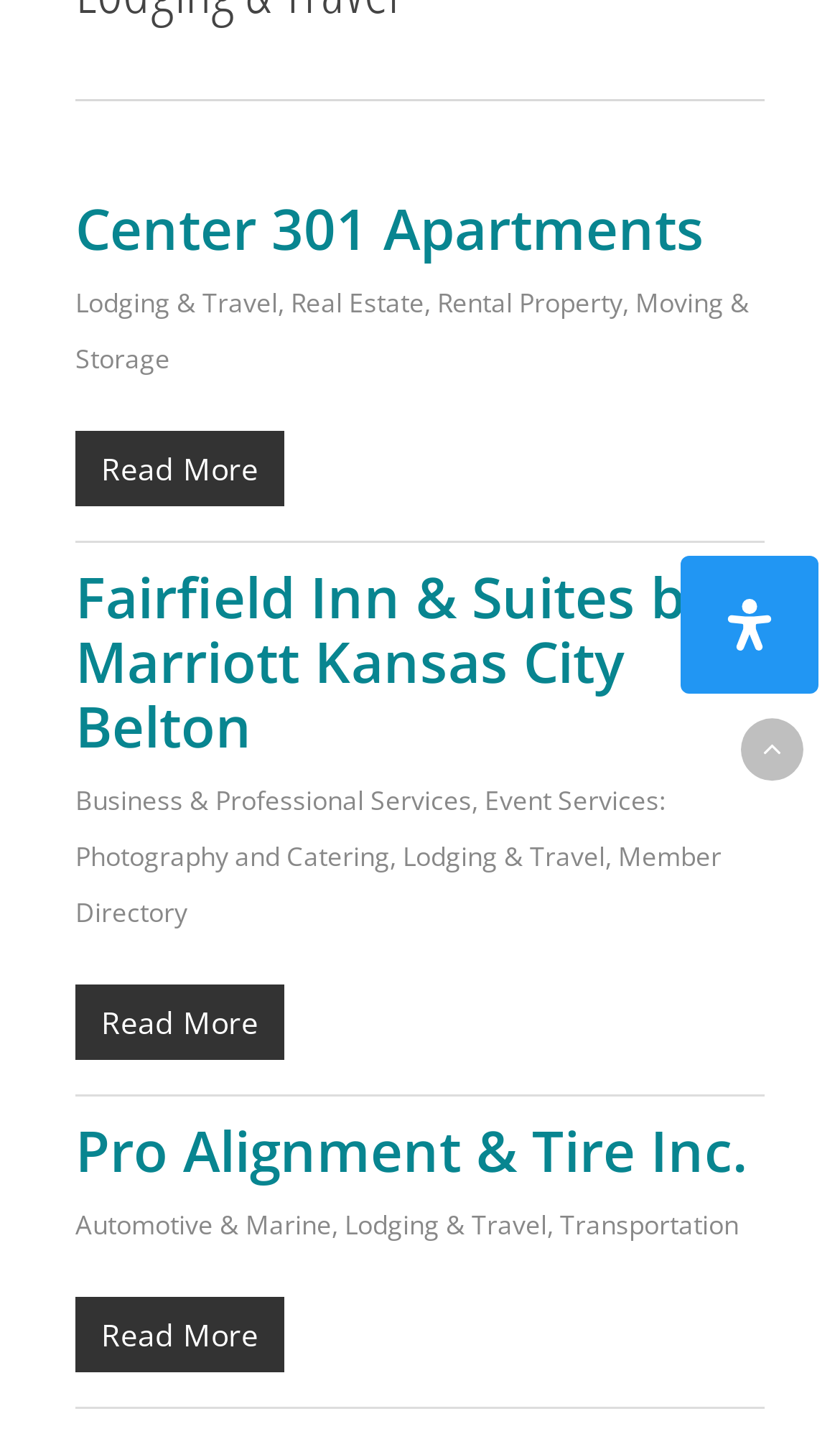Using the provided description: "Transportation", find the bounding box coordinates of the corresponding UI element. The output should be four float numbers between 0 and 1, in the format [left, top, right, bottom].

[0.667, 0.844, 0.879, 0.87]